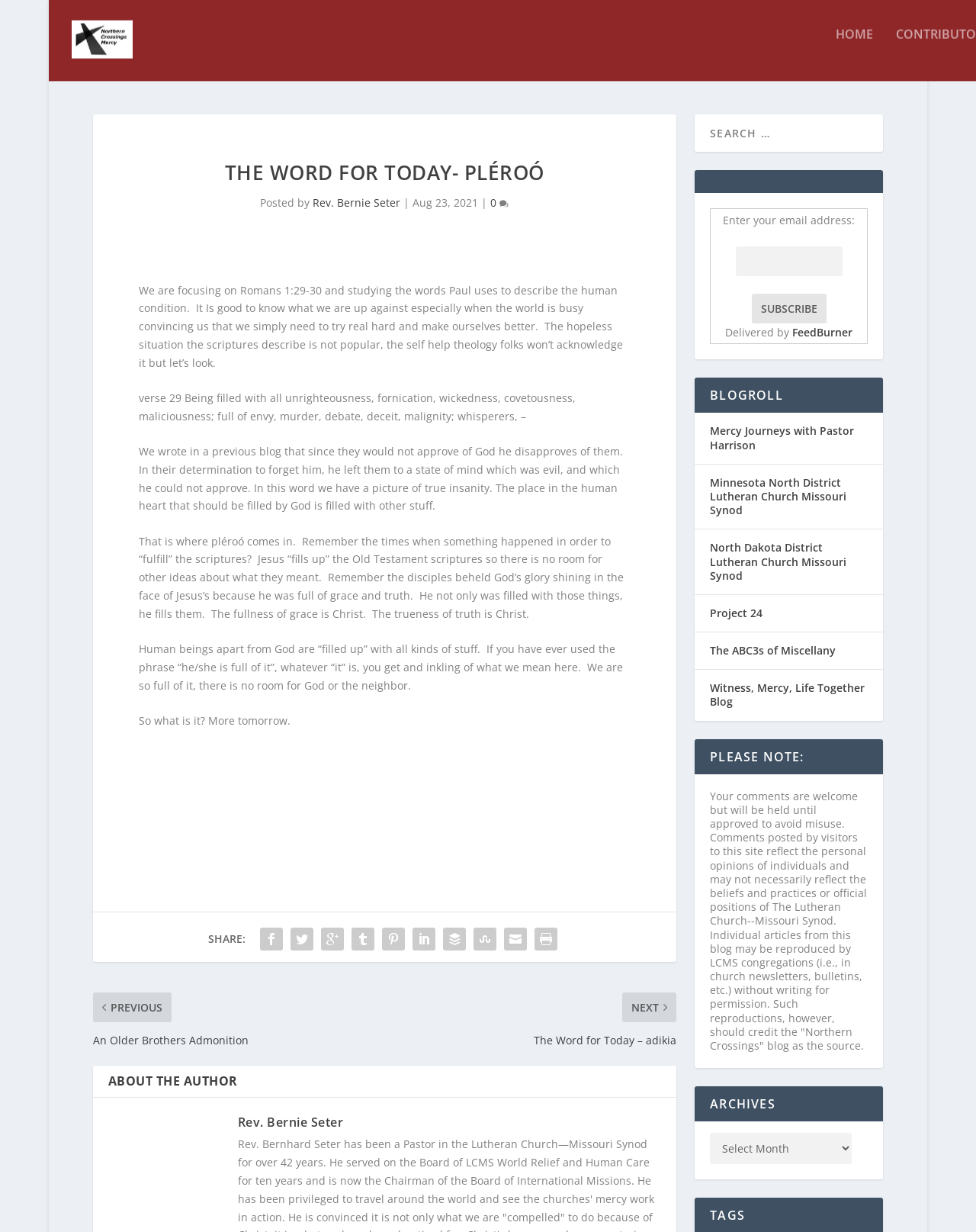Use a single word or phrase to answer the question:
What is the purpose of the textbox at the bottom of the page?

To enter email address for subscription